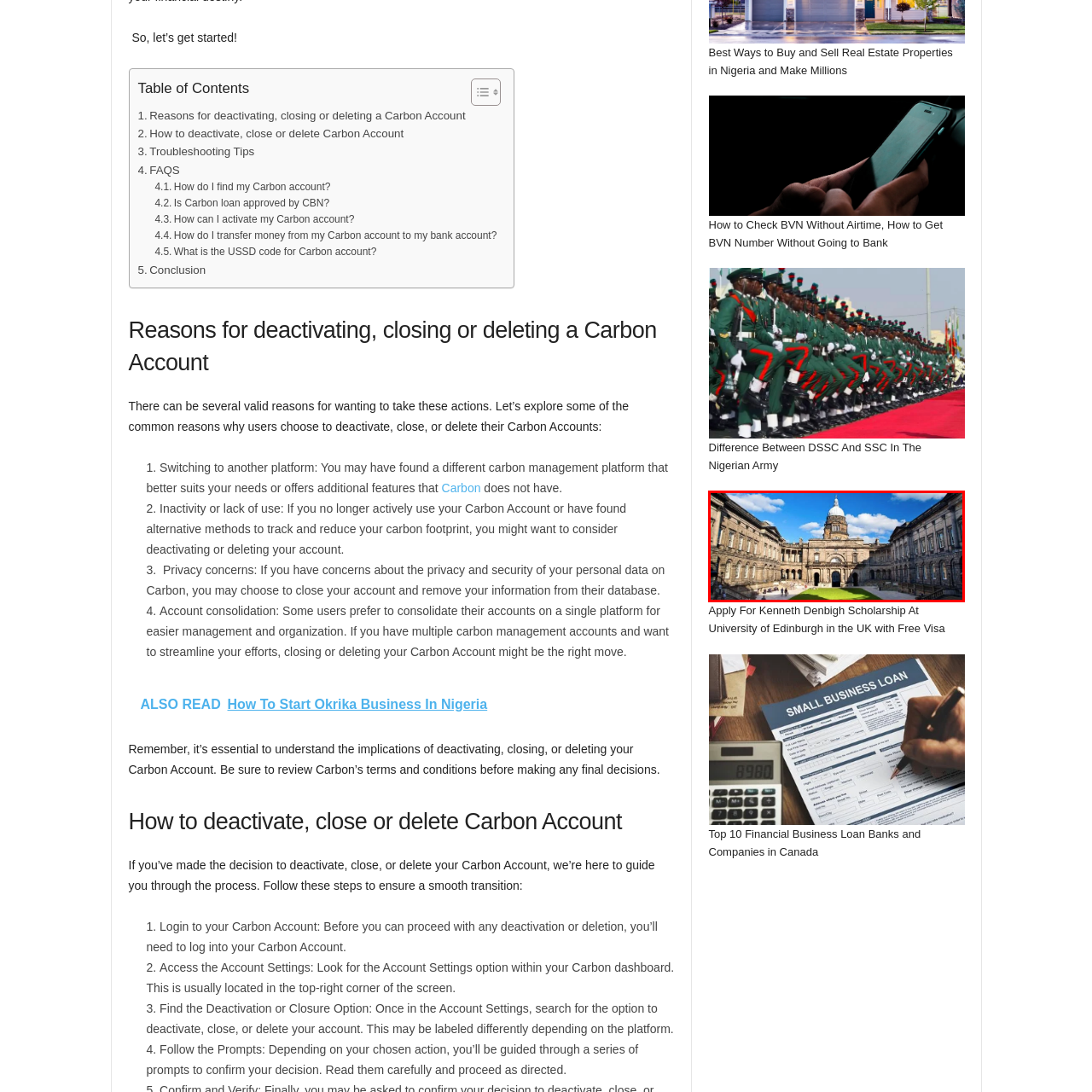Draft a detailed caption for the image located inside the red outline.

The image depicts a stunning architectural view of a historic university courtyard, characterized by grand stone buildings that radiate a classic charm. With a bright blue sky dotted with fluffy white clouds overhead, the scene is bathed in natural light, accentuating the intricate details of the architecture. In the center, a vibrant green lawn invites gathering, while several individuals can be seen engaging in various activities, adding a lively atmosphere to the serene setting. This picturesque courtyard embodies the scholarly spirit and heritage of the institution, making it a perfect backdrop for academic pursuits. The image is associated with information about applying for the Kenneth Denbigh Scholarship at the University of Edinburgh in the UK, highlighting educational opportunities available at this prestigious institution.